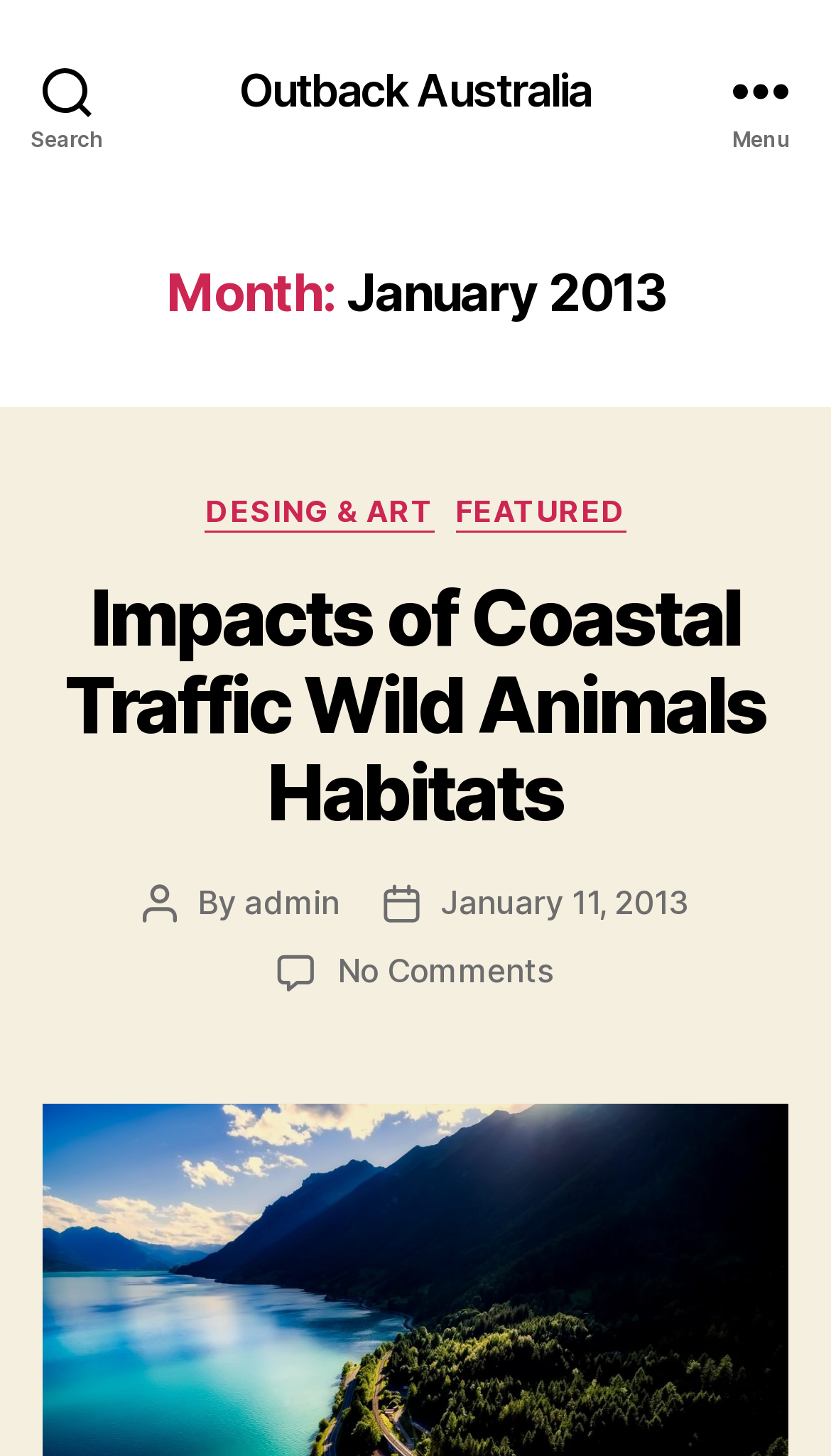Identify the bounding box coordinates of the region that needs to be clicked to carry out this instruction: "Open the menu". Provide these coordinates as four float numbers ranging from 0 to 1, i.e., [left, top, right, bottom].

[0.831, 0.0, 1.0, 0.123]